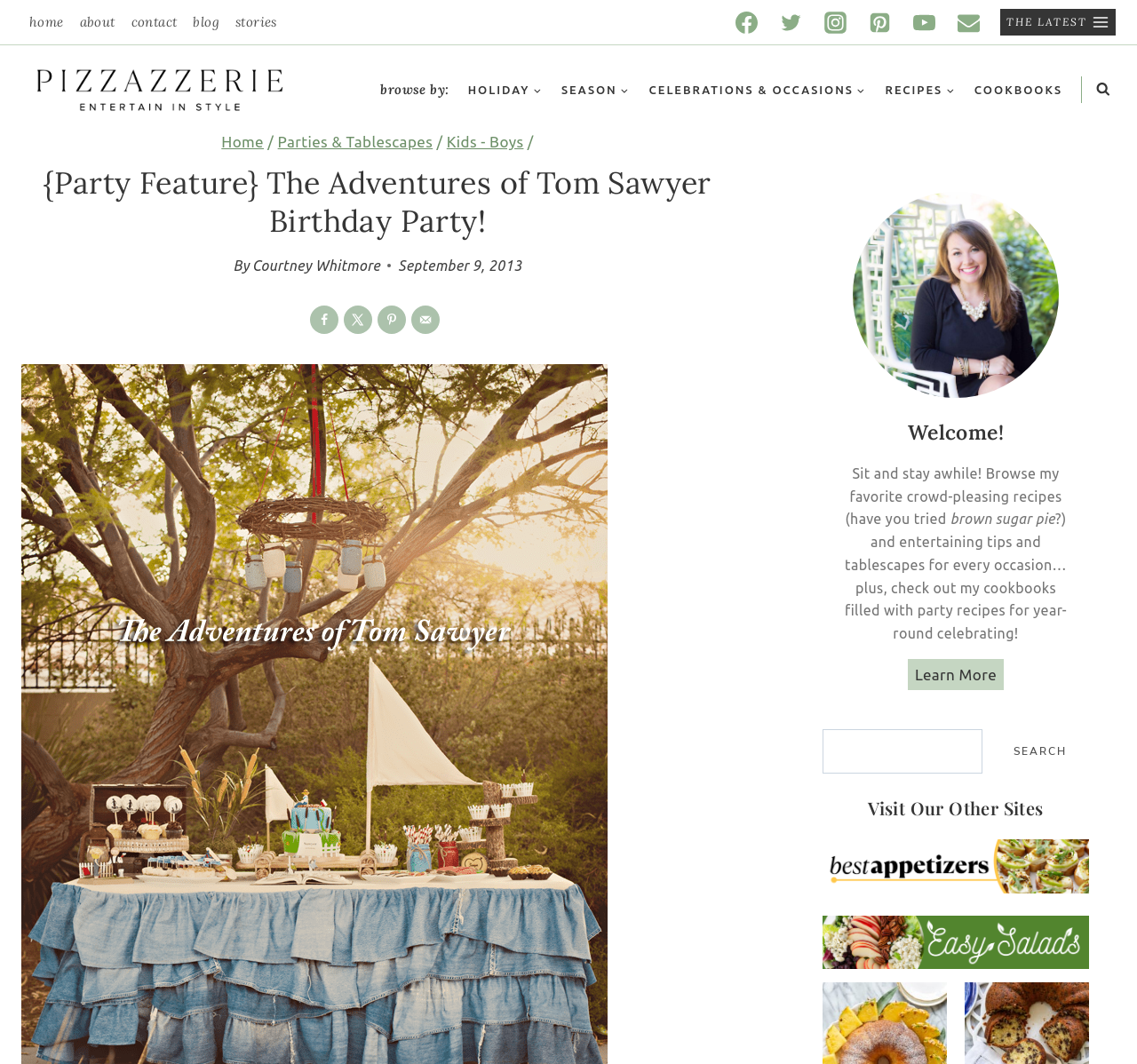Highlight the bounding box coordinates of the element that should be clicked to carry out the following instruction: "Browse by holiday". The coordinates must be given as four float numbers ranging from 0 to 1, i.e., [left, top, right, bottom].

[0.403, 0.065, 0.485, 0.104]